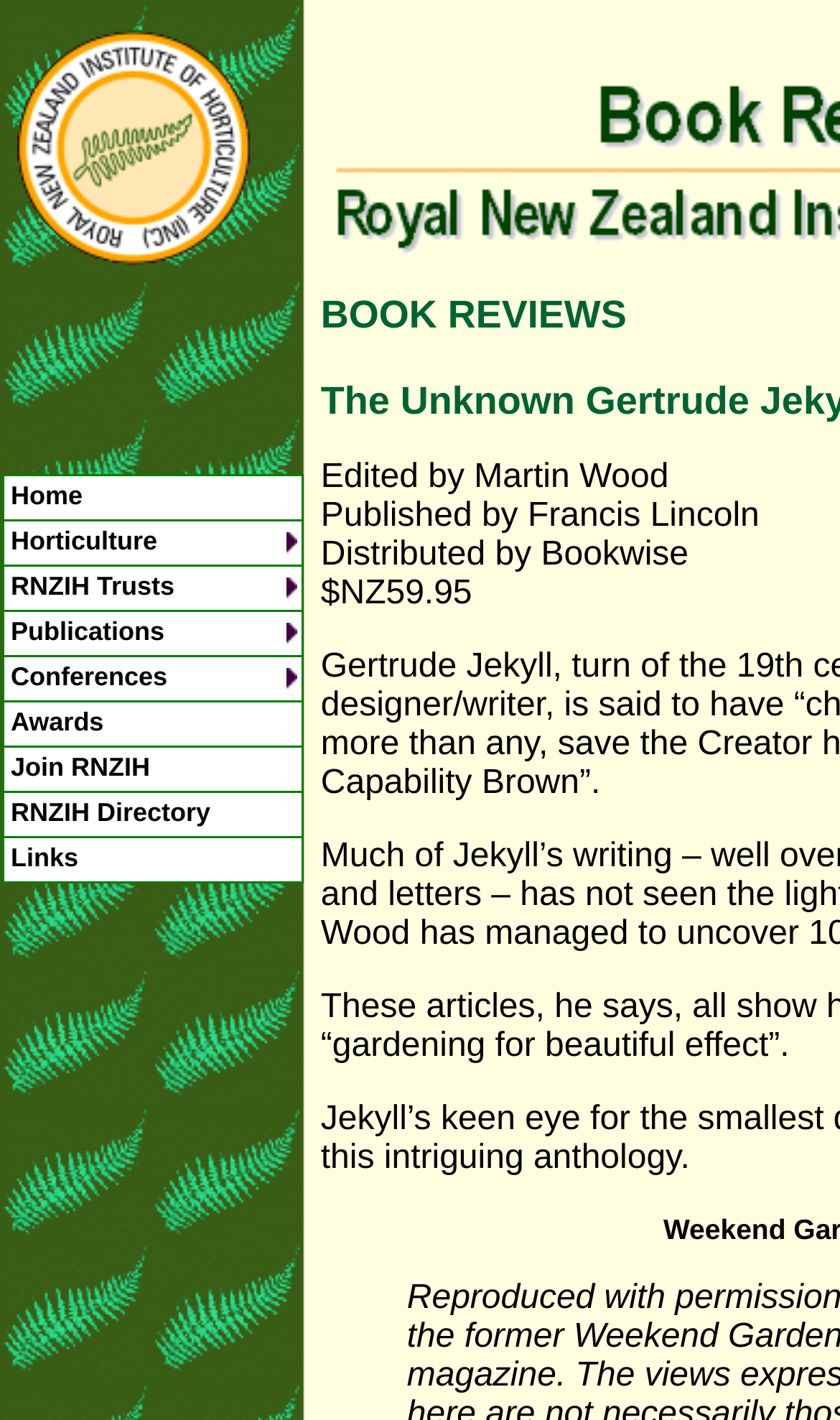What is the publisher of the book? Based on the image, give a response in one word or a short phrase.

Francis Lincoln